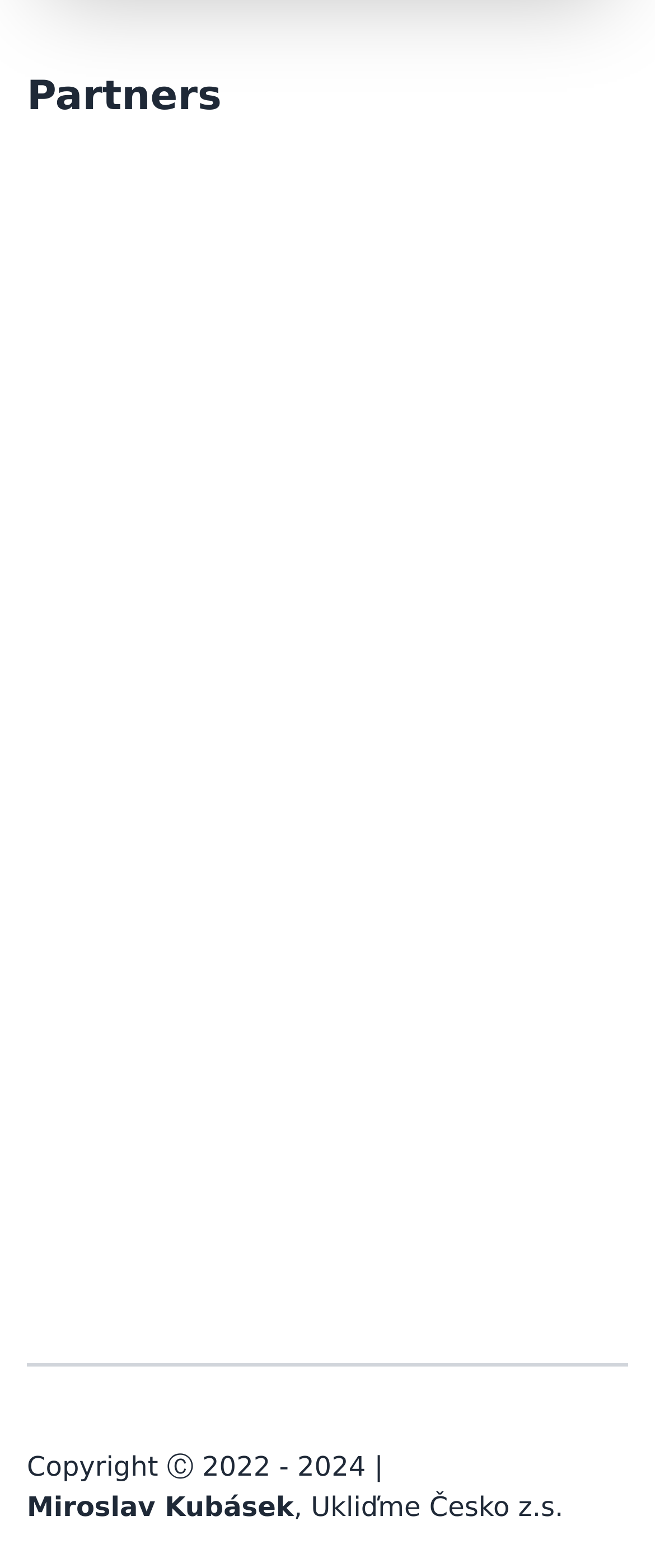Predict the bounding box coordinates of the area that should be clicked to accomplish the following instruction: "Check Twitter page". The bounding box coordinates should consist of four float numbers between 0 and 1, i.e., [left, top, right, bottom].

None